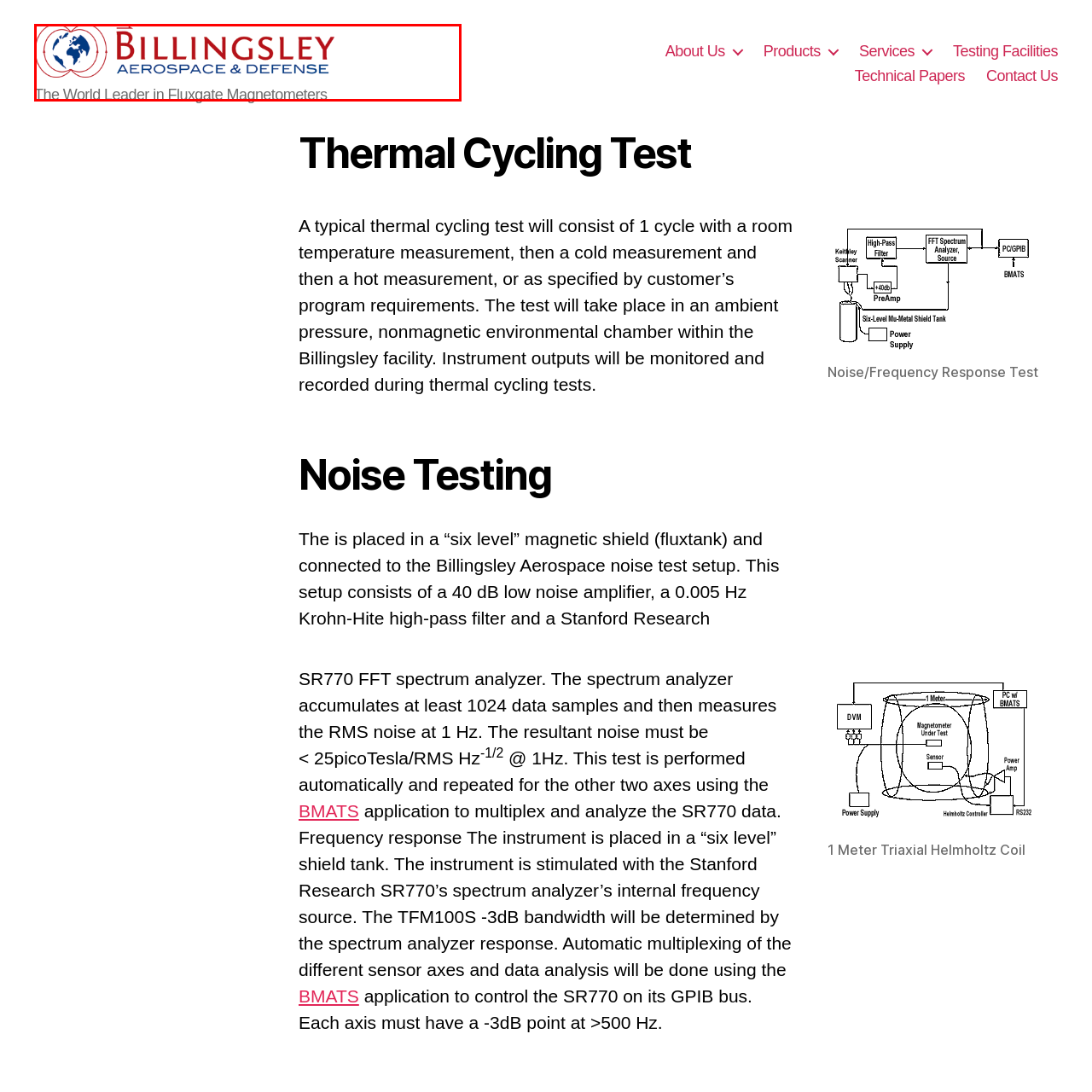What is the tagline of the company?
Observe the image enclosed by the red boundary and respond with a one-word or short-phrase answer.

The World Leader in Fluxgate Magnetometers